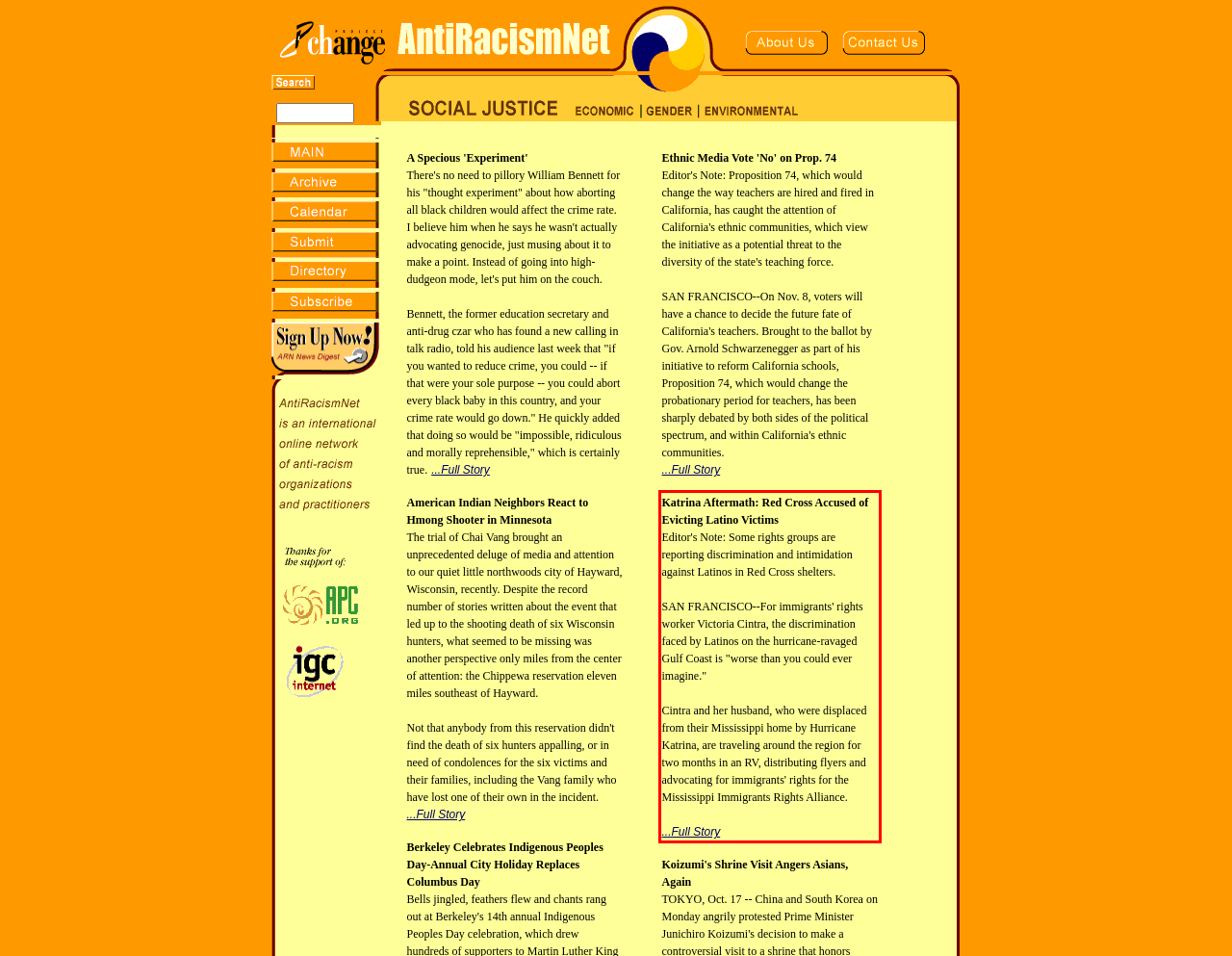Examine the webpage screenshot and use OCR to obtain the text inside the red bounding box.

Katrina Aftermath: Red Cross Accused of Evicting Latino Victims Editor's Note: Some rights groups are reporting discrimination and intimidation against Latinos in Red Cross shelters. SAN FRANCISCO--For immigrants' rights worker Victoria Cintra, the discrimination faced by Latinos on the hurricane-ravaged Gulf Coast is "worse than you could ever imagine." Cintra and her husband, who were displaced from their Mississippi home by Hurricane Katrina, are traveling around the region for two months in an RV, distributing flyers and advocating for immigrants' rights for the Mississippi Immigrants Rights Alliance. ...Full Story